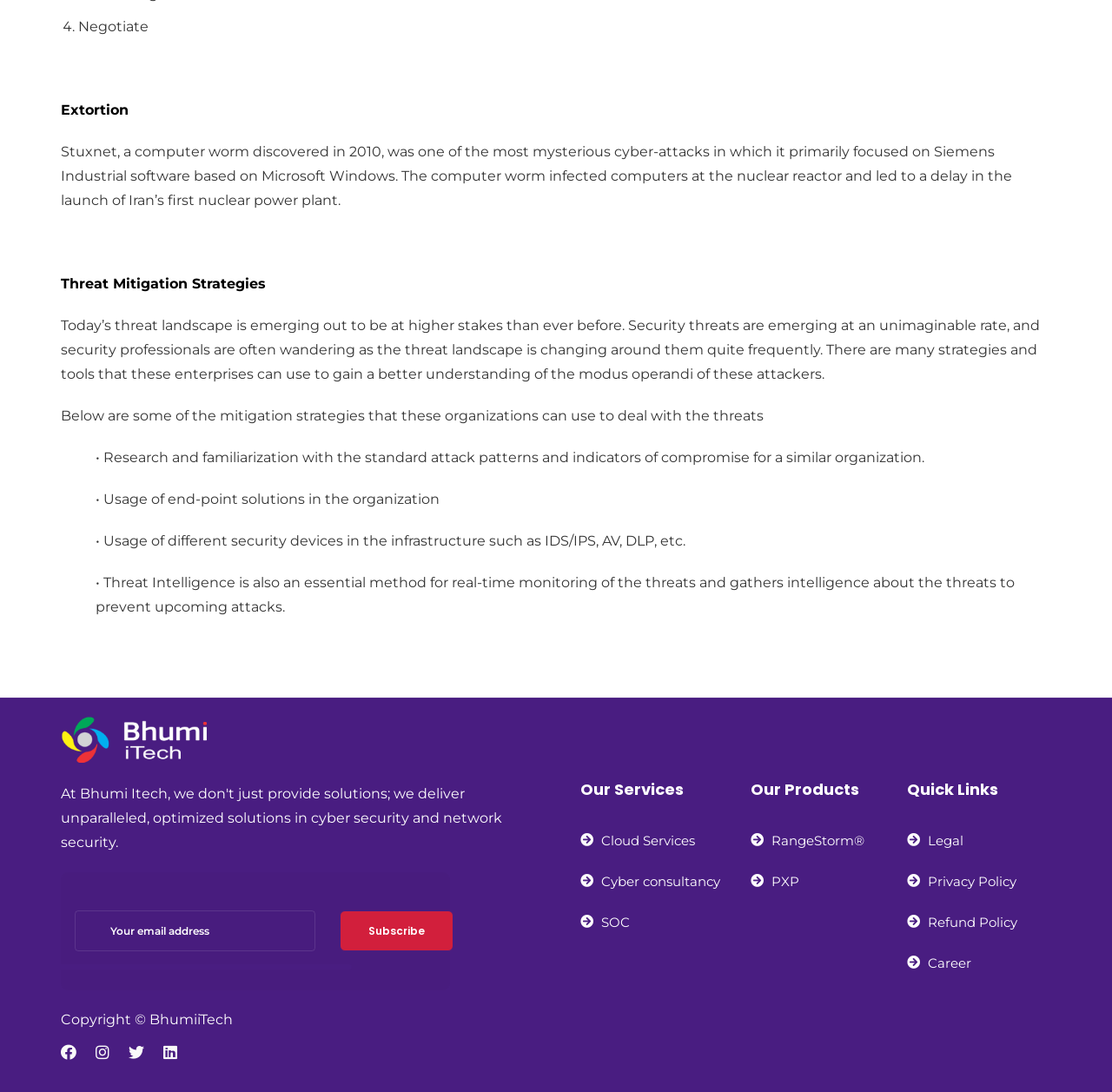Refer to the image and answer the question with as much detail as possible: How many links are there under 'Our Services'?

Under the 'Our Services' section, there are three links: 'Cloud Services', 'Cyber consultancy', and 'SOC'. These links are located at the bottom of the webpage.